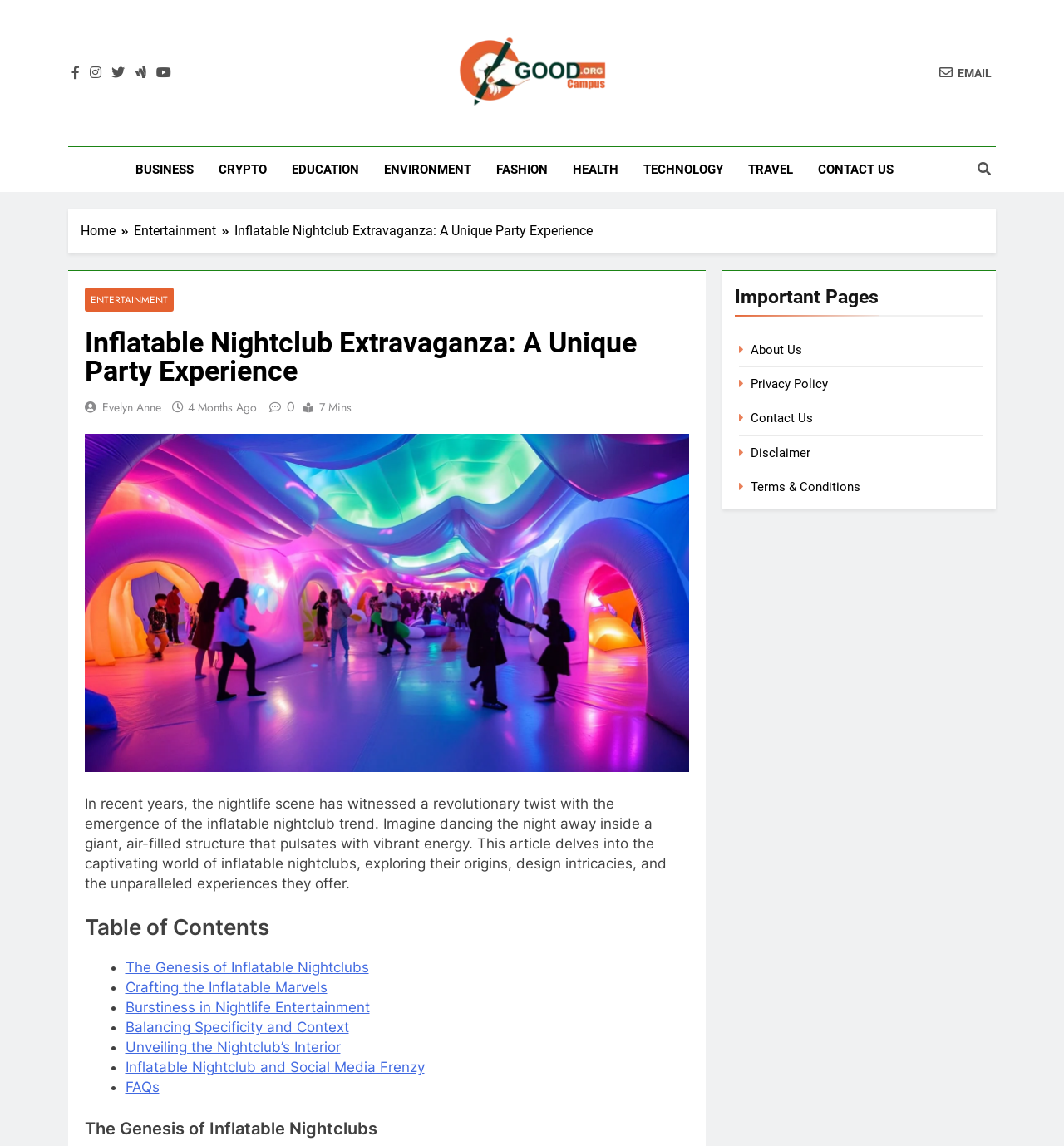Refer to the screenshot and answer the following question in detail:
What is the main topic of this webpage?

Based on the webpage content, the main topic is about inflatable nightclubs, which is evident from the heading 'Inflatable Nightclub Extravaganza: A Unique Party Experience' and the article's discussion about the emergence of inflatable nightclubs in the nightlife scene.